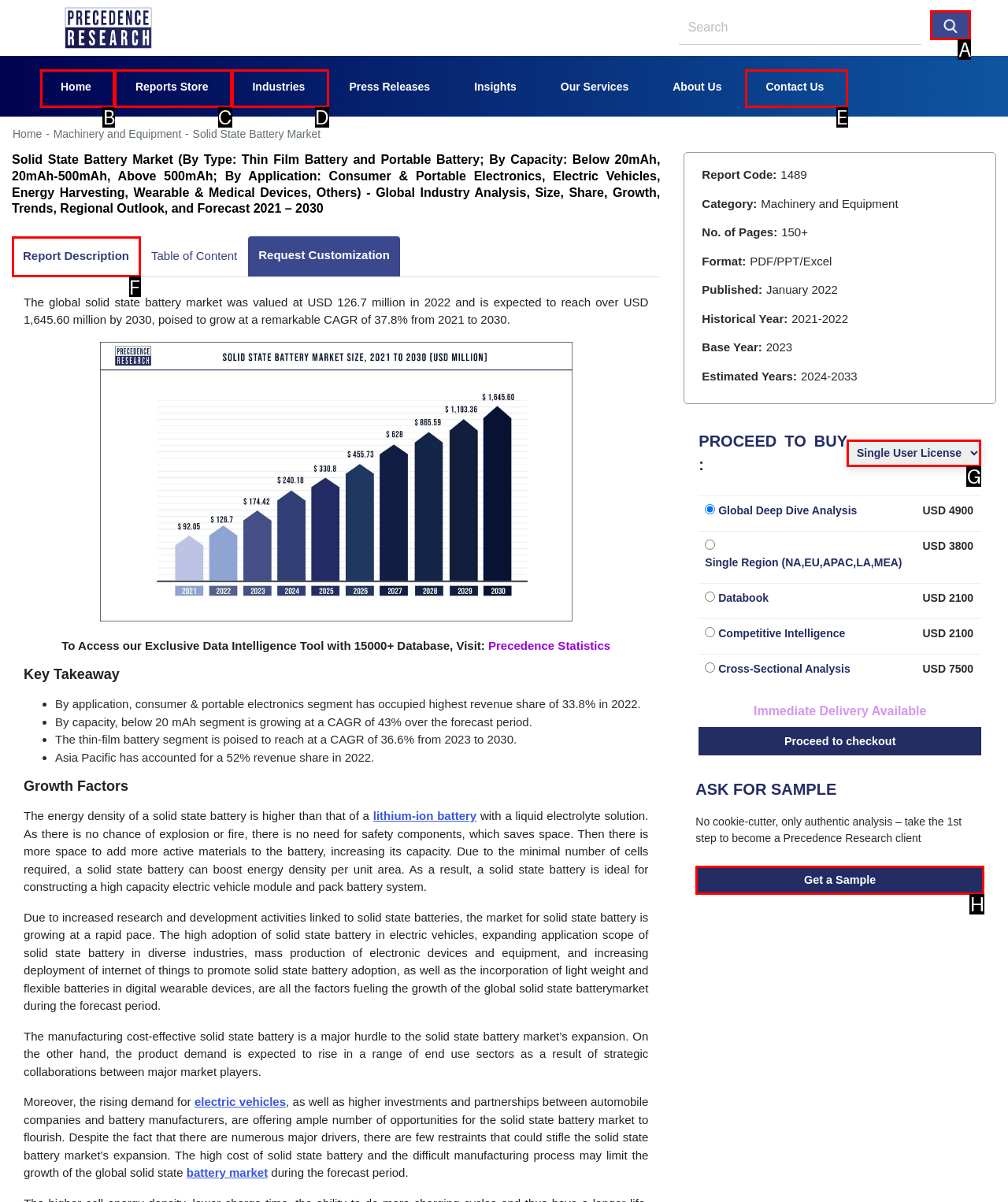Which option should be clicked to execute the following task: search? Respond with the letter of the selected option.

A